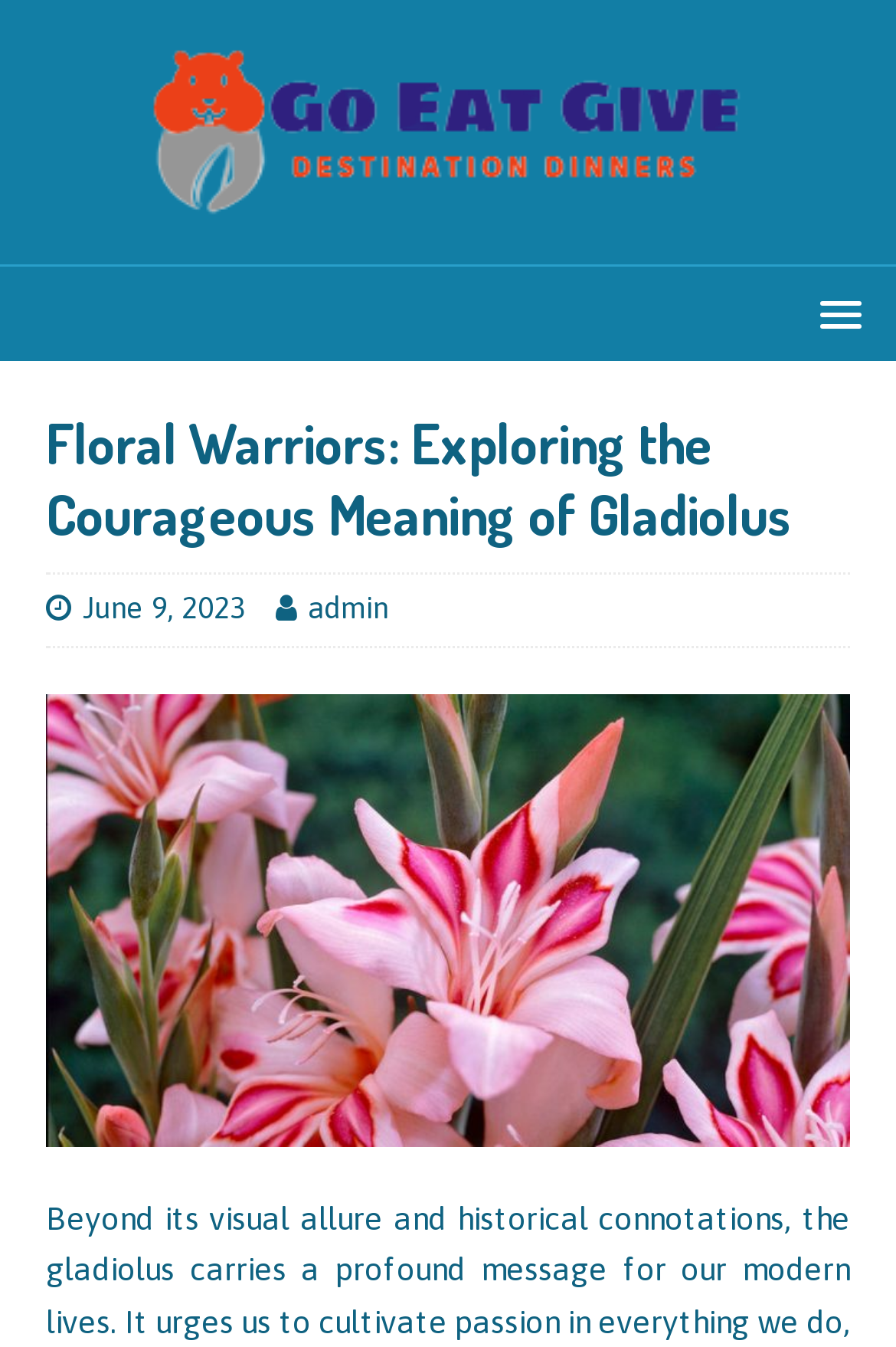Bounding box coordinates should be provided in the format (top-left x, top-left y, bottom-right x, bottom-right y) with all values between 0 and 1. Identify the bounding box for this UI element: MENU

[0.872, 0.206, 0.987, 0.256]